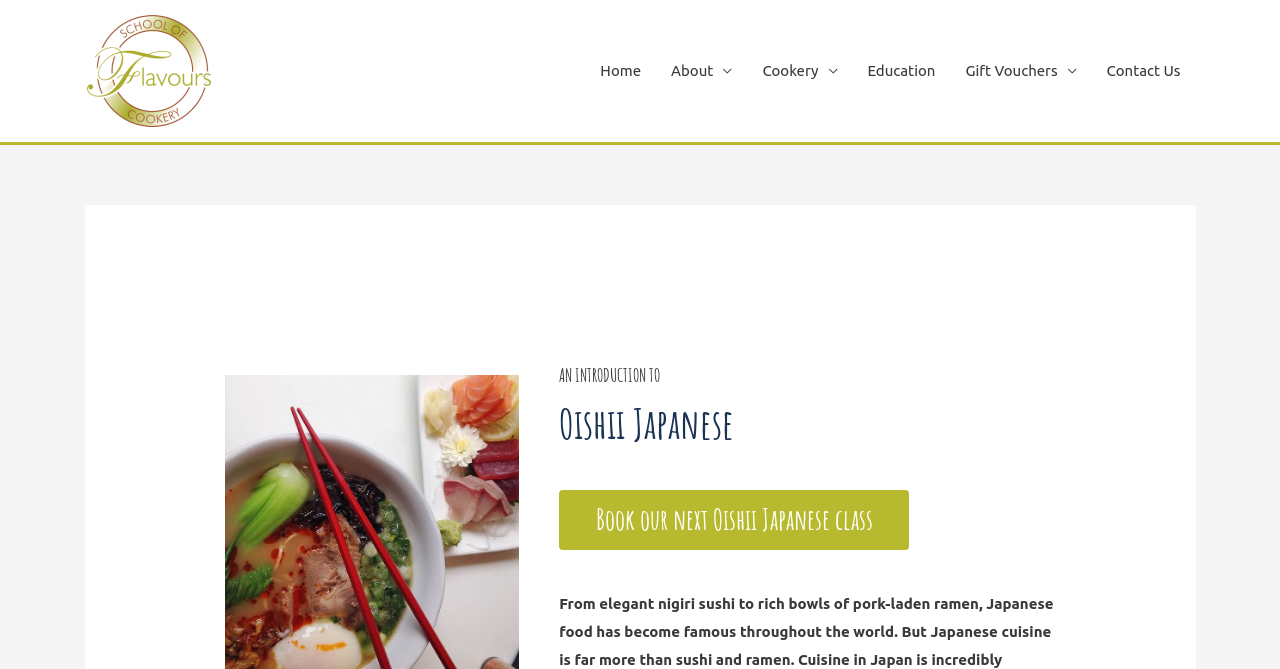Find the bounding box coordinates for the area that should be clicked to accomplish the instruction: "Contact Us".

[0.853, 0.061, 0.934, 0.151]